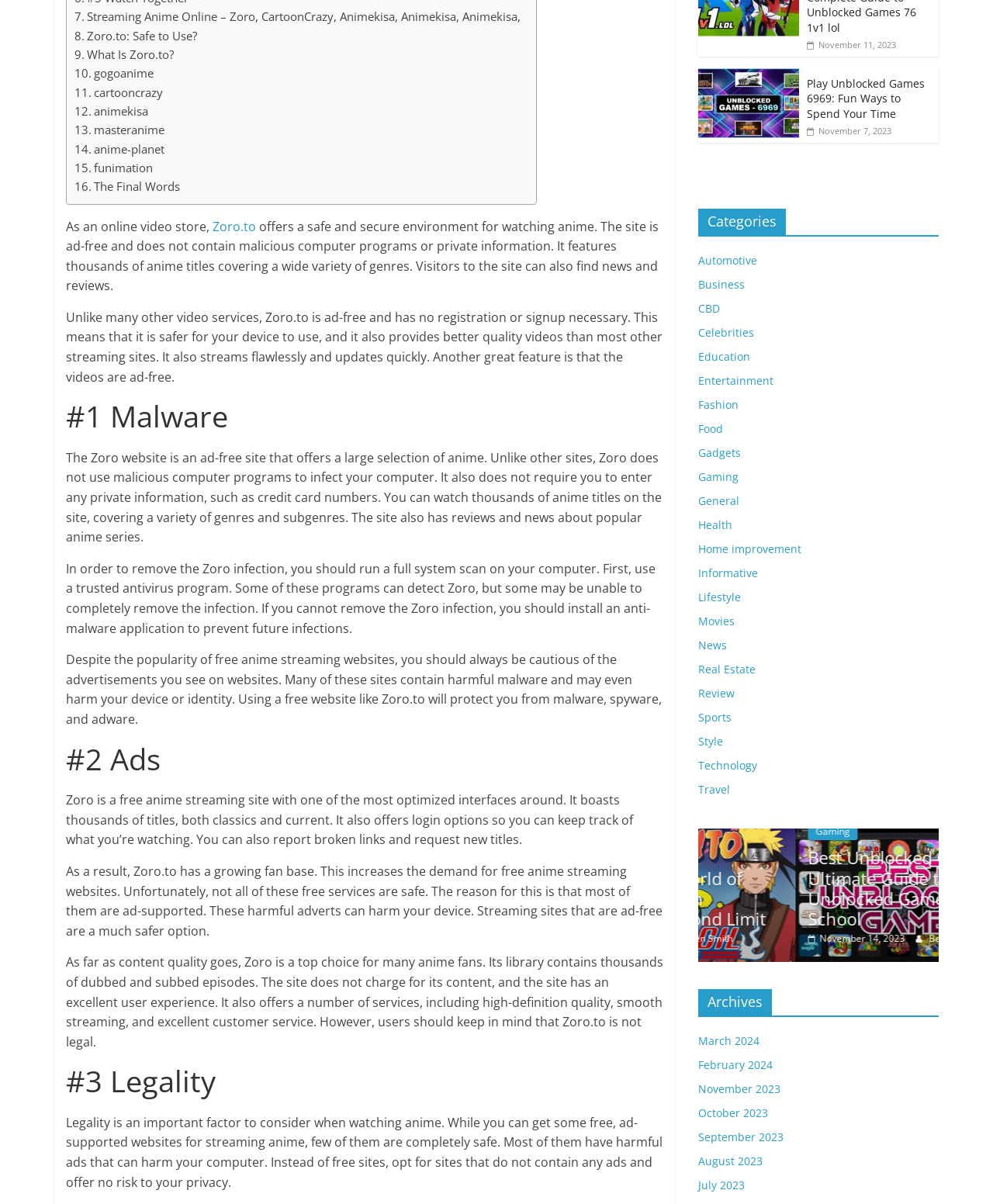Determine the bounding box coordinates for the element that should be clicked to follow this instruction: "Check the archives". The coordinates should be given as four float numbers between 0 and 1, in the format [left, top, right, bottom].

[0.703, 0.822, 0.945, 0.845]